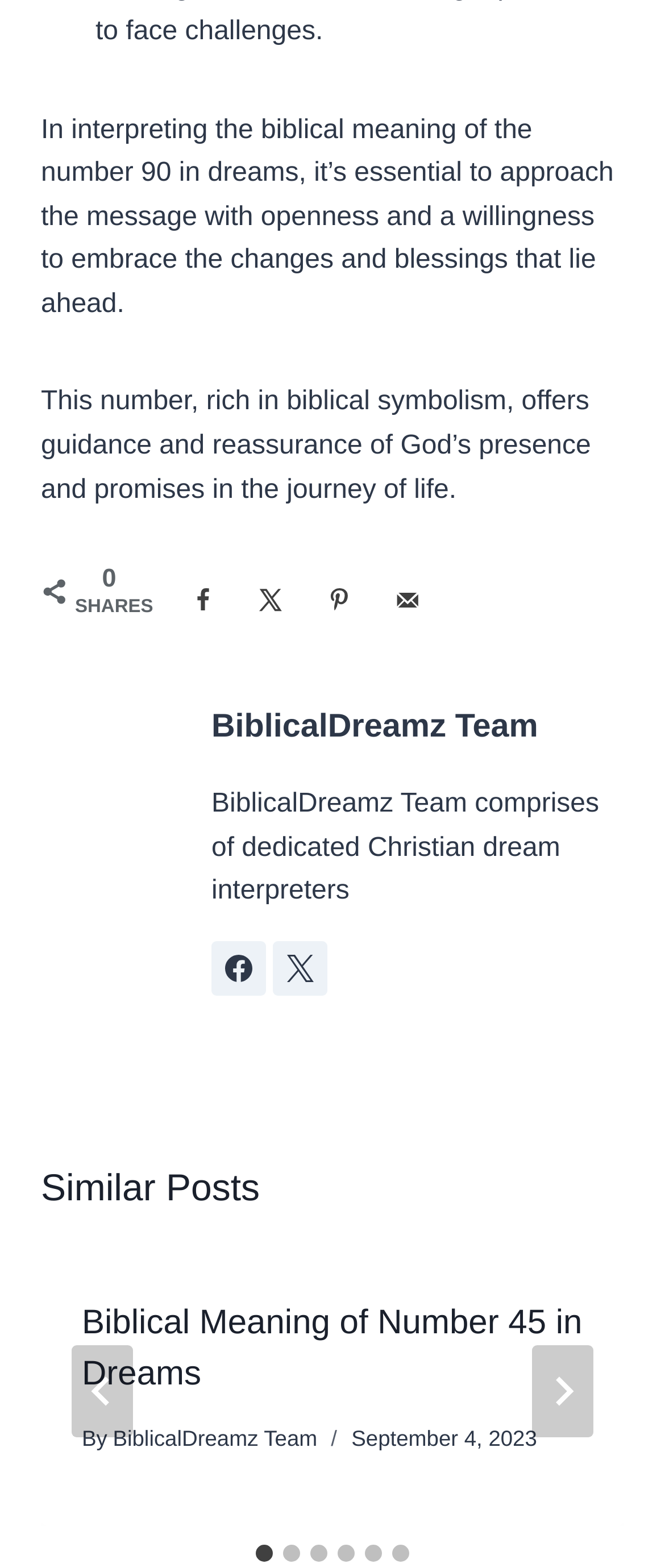What social media platforms can the article be shared on?
Answer the question in as much detail as possible.

The social media platforms that the article can be shared on can be determined by looking at the link elements with text 'Share on Facebook' and 'Share on X', indicating that the article can be shared on these two platforms.